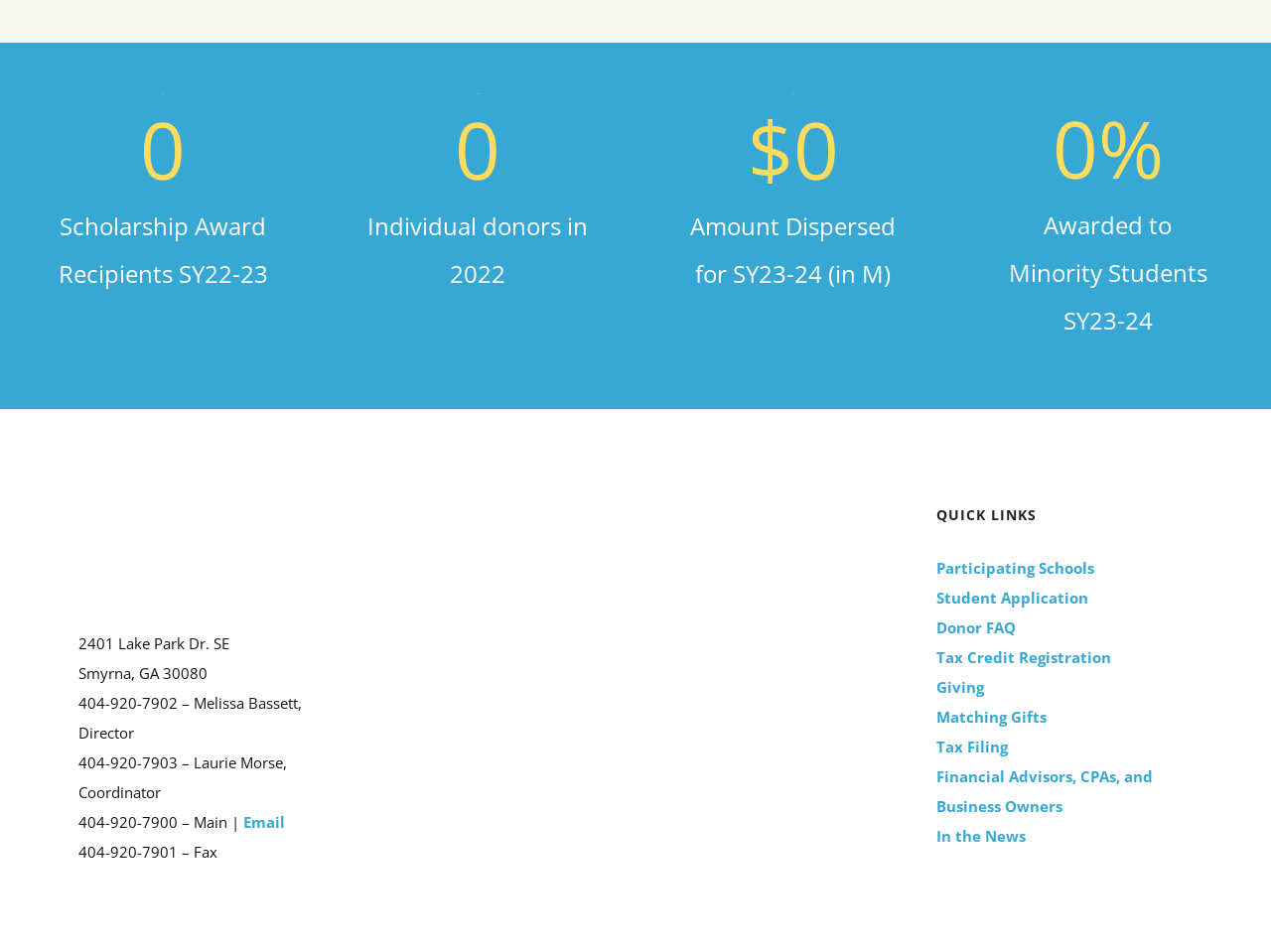Using a single word or phrase, answer the following question: 
What is the address of the organization?

2401 Lake Park Dr. SE, Smyrna, GA 30080